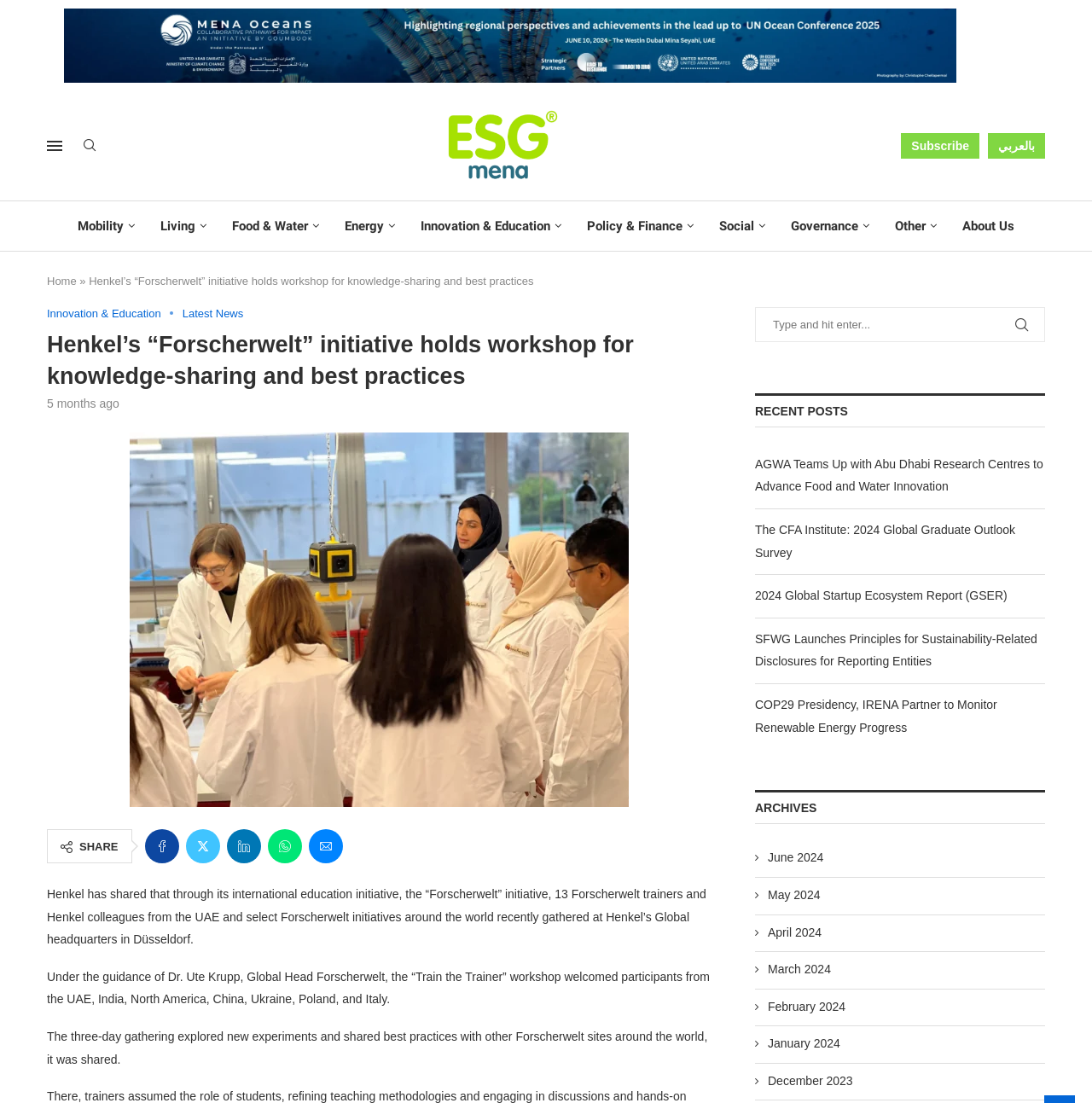Indicate the bounding box coordinates of the element that must be clicked to execute the instruction: "View recent posts". The coordinates should be given as four float numbers between 0 and 1, i.e., [left, top, right, bottom].

[0.691, 0.356, 0.957, 0.387]